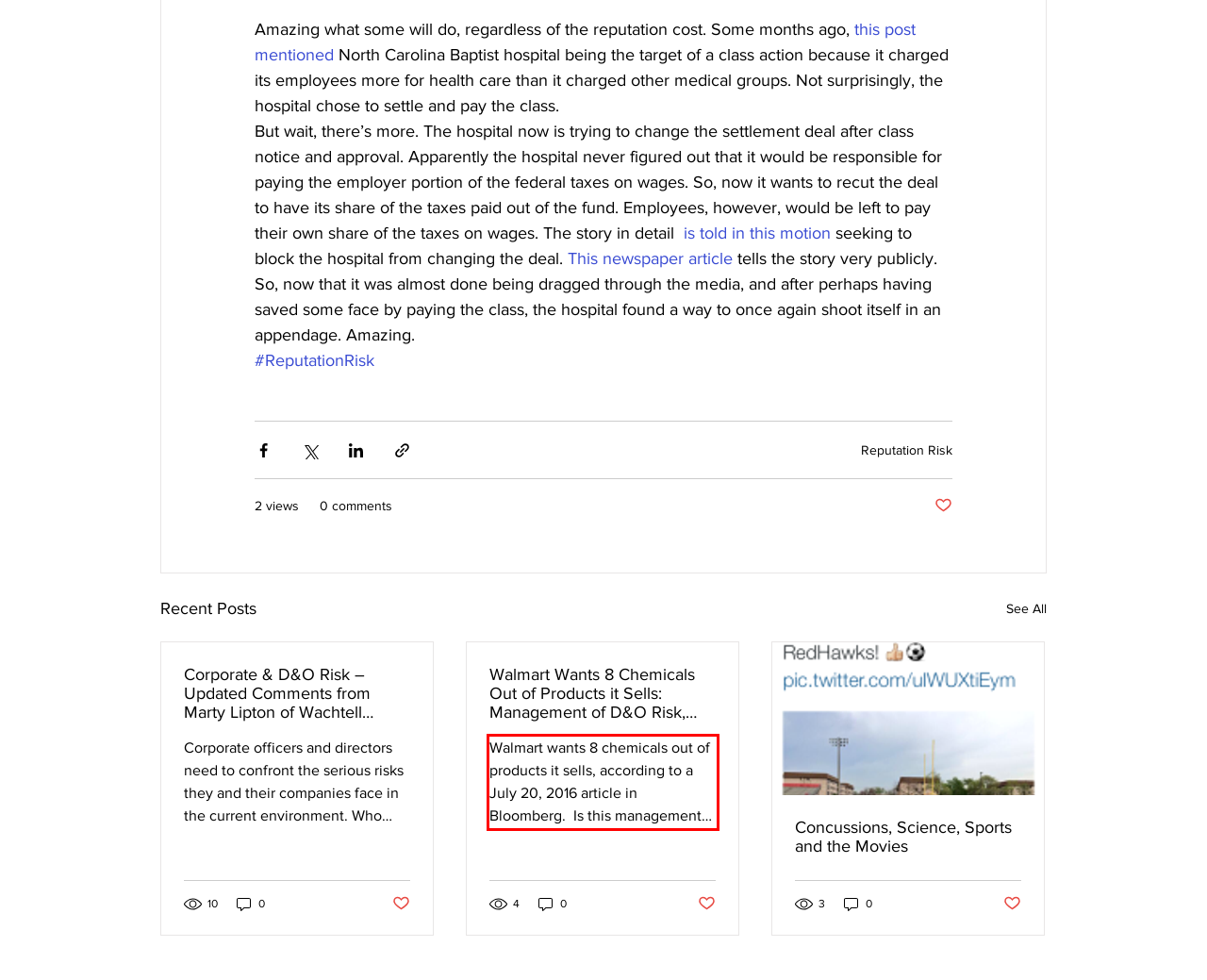Please perform OCR on the text within the red rectangle in the webpage screenshot and return the text content.

Walmart wants 8 chemicals out of products it sells, according to a July 20, 2016 article in Bloomberg. Is this management of D&O risk because of Caremark duties to put in place systems to identify an